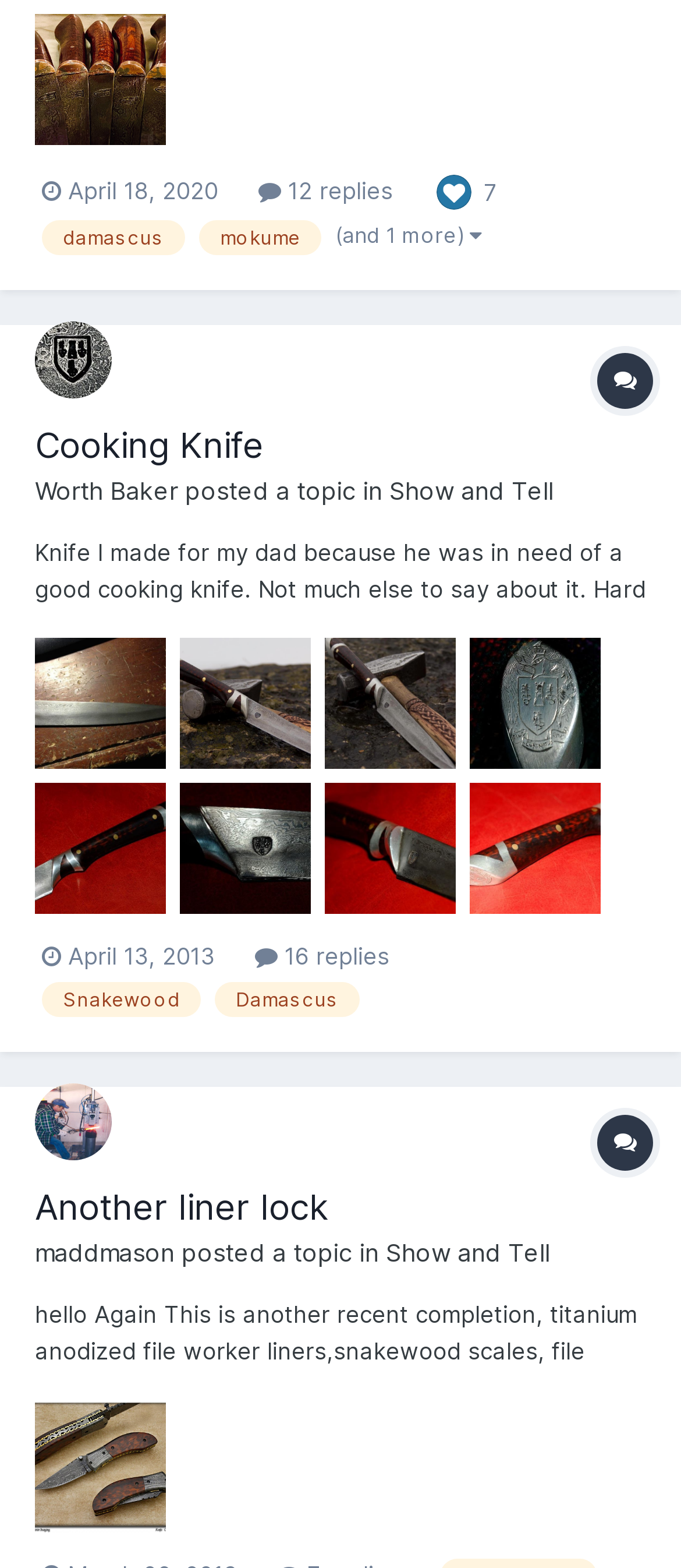What is the material of the scales in the third topic?
Kindly offer a detailed explanation using the data available in the image.

I examined the third 'Topic' element, which is [411]. Then, I found the corresponding StaticText element [558] with the text mentioning 'snakewood scales', which indicates the material of the scales in the third topic.